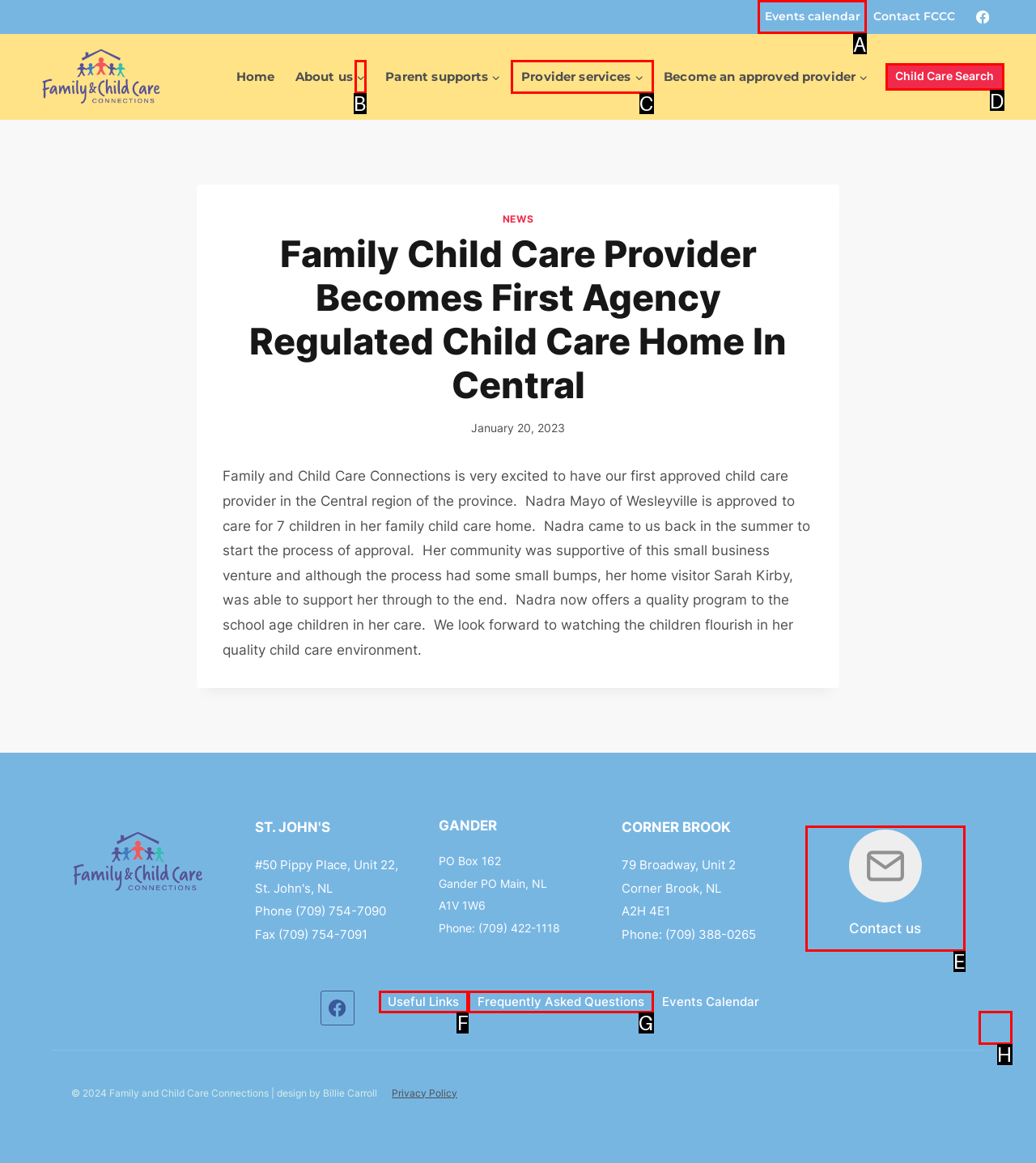Which UI element's letter should be clicked to achieve the task: View the Events calendar
Provide the letter of the correct choice directly.

A